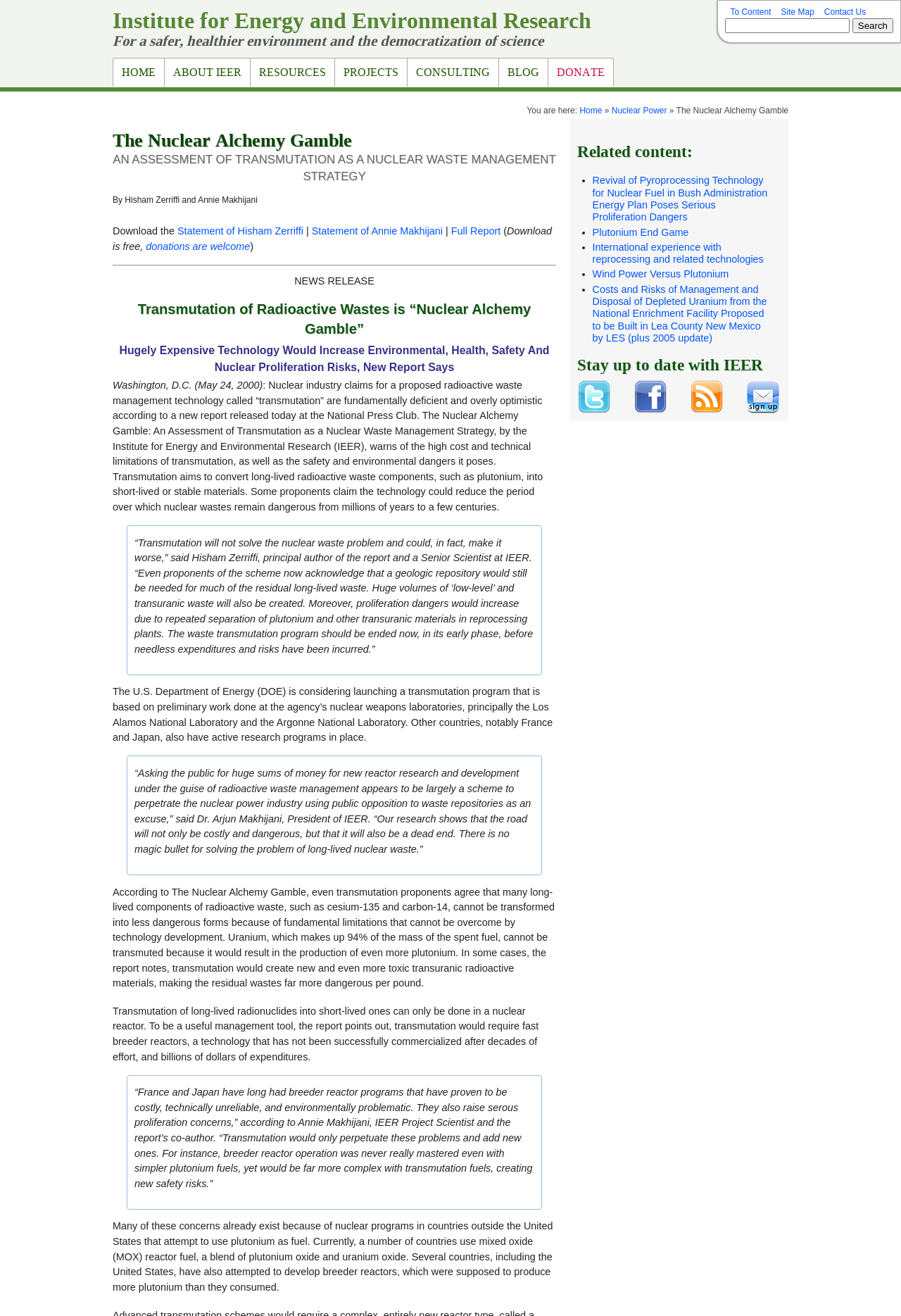Please identify the bounding box coordinates of the clickable area that will fulfill the following instruction: "Read the full report". The coordinates should be in the format of four float numbers between 0 and 1, i.e., [left, top, right, bottom].

[0.501, 0.171, 0.556, 0.18]